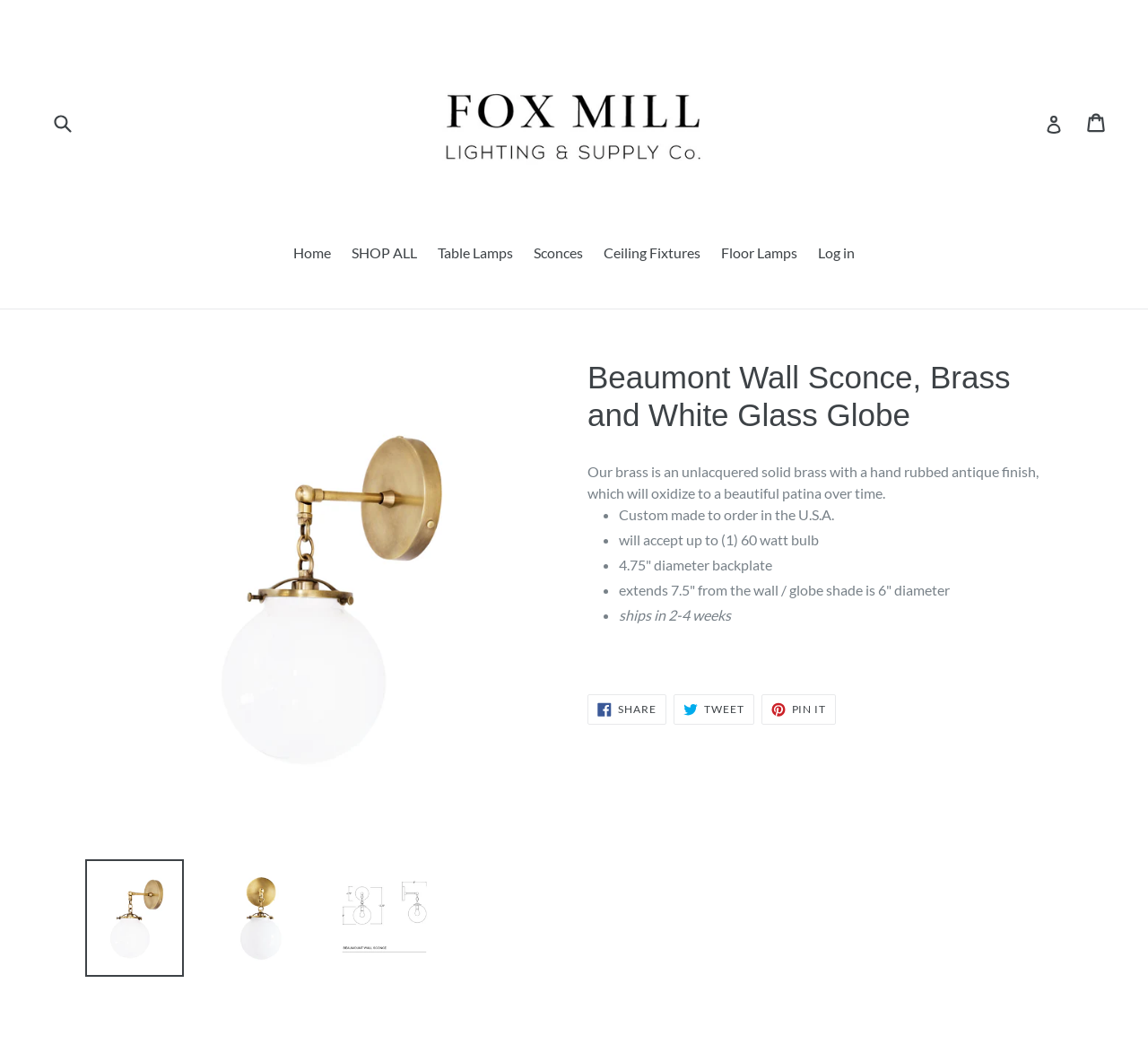Using the details from the image, please elaborate on the following question: How long does it take to ship the product?

I found this information in the product description, which states 'ships in 2-4 weeks'.